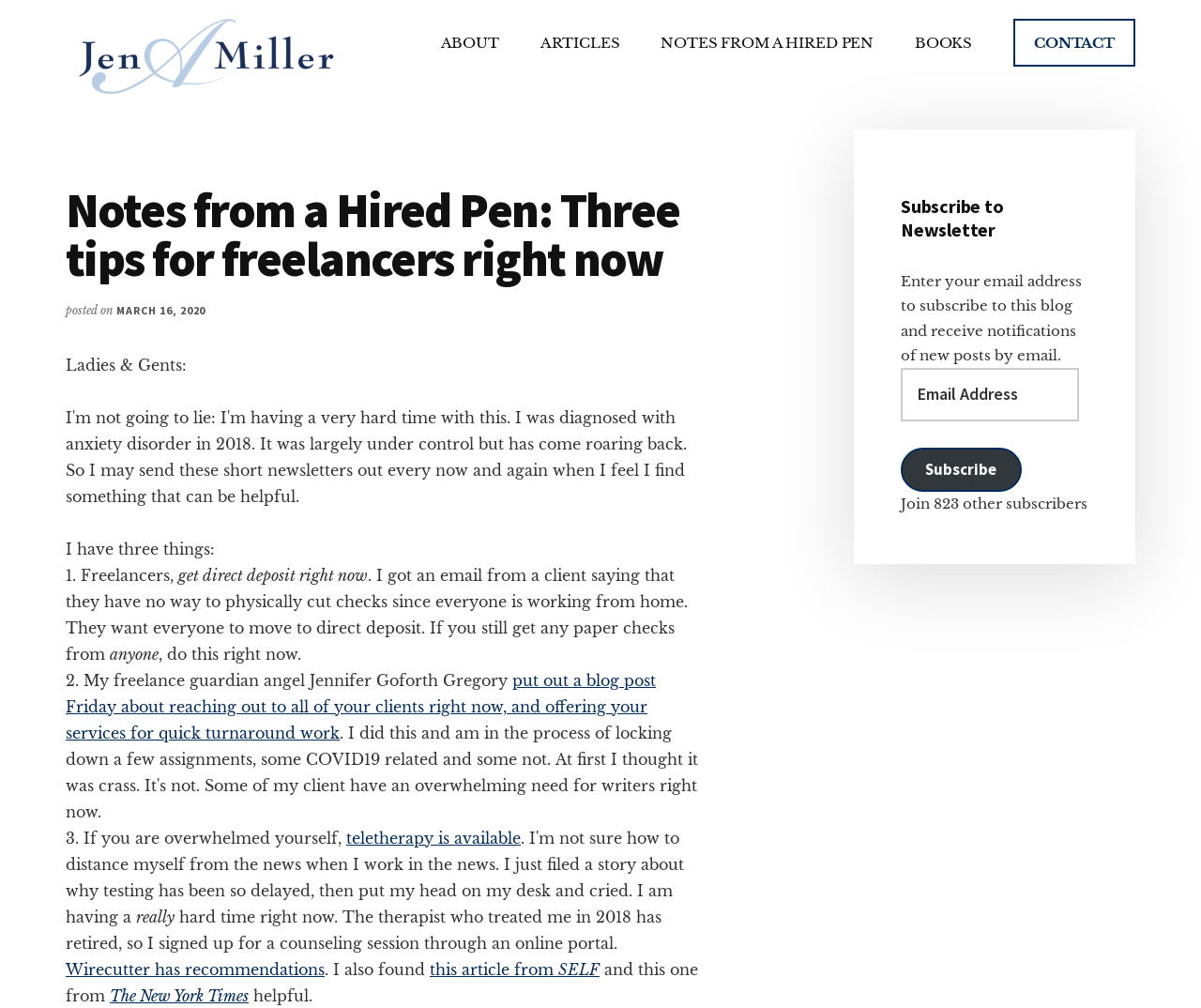Given the element description, predict the bounding box coordinates in the format (top-left x, top-left y, bottom-right x, bottom-right y), using floating point numbers between 0 and 1: parent_node: Jen A. Miller

[0.055, 0.078, 0.289, 0.097]